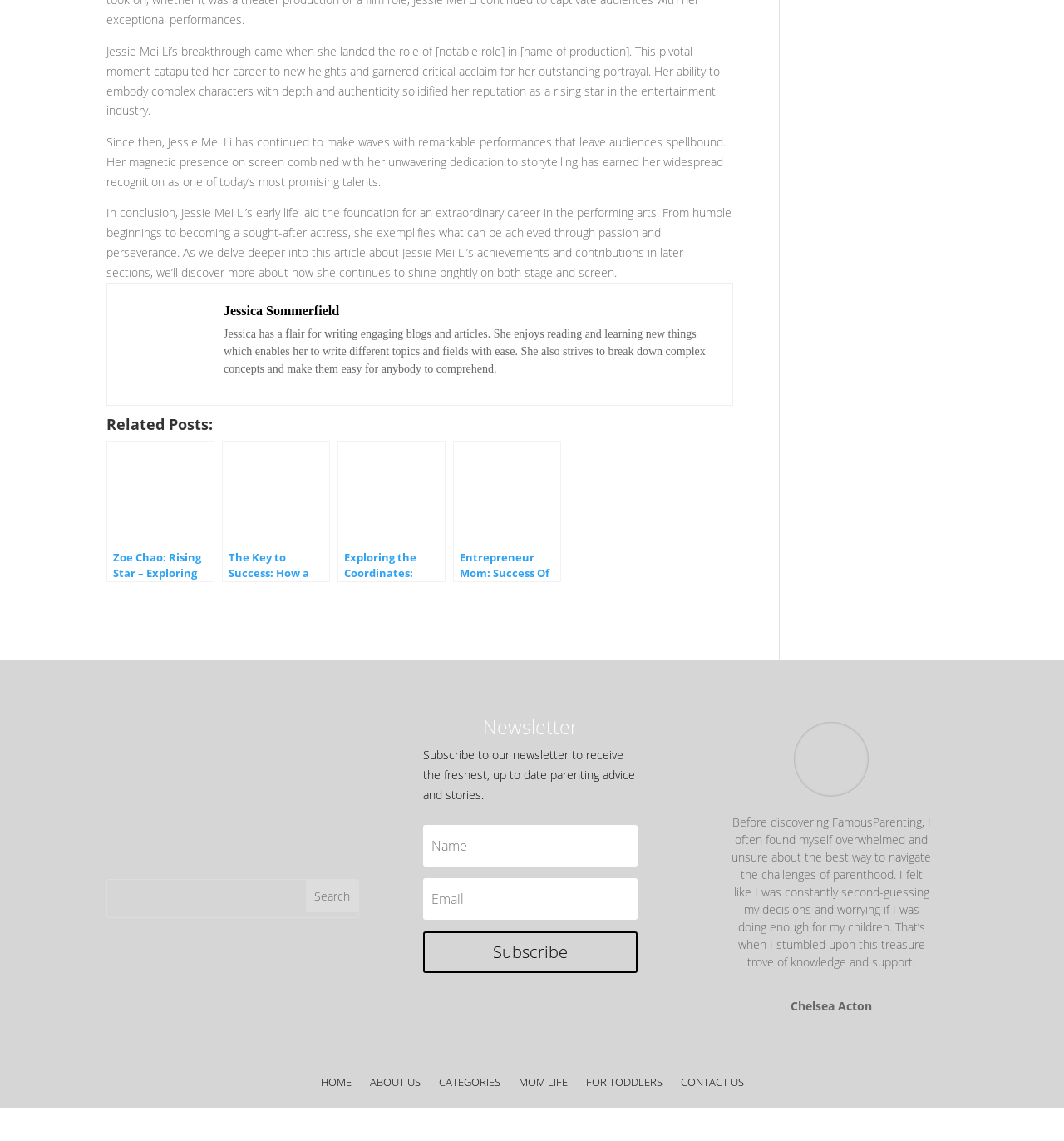Identify the bounding box coordinates for the element you need to click to achieve the following task: "Read about Jessica Sommerfield". The coordinates must be four float values ranging from 0 to 1, formatted as [left, top, right, bottom].

[0.21, 0.264, 0.319, 0.279]